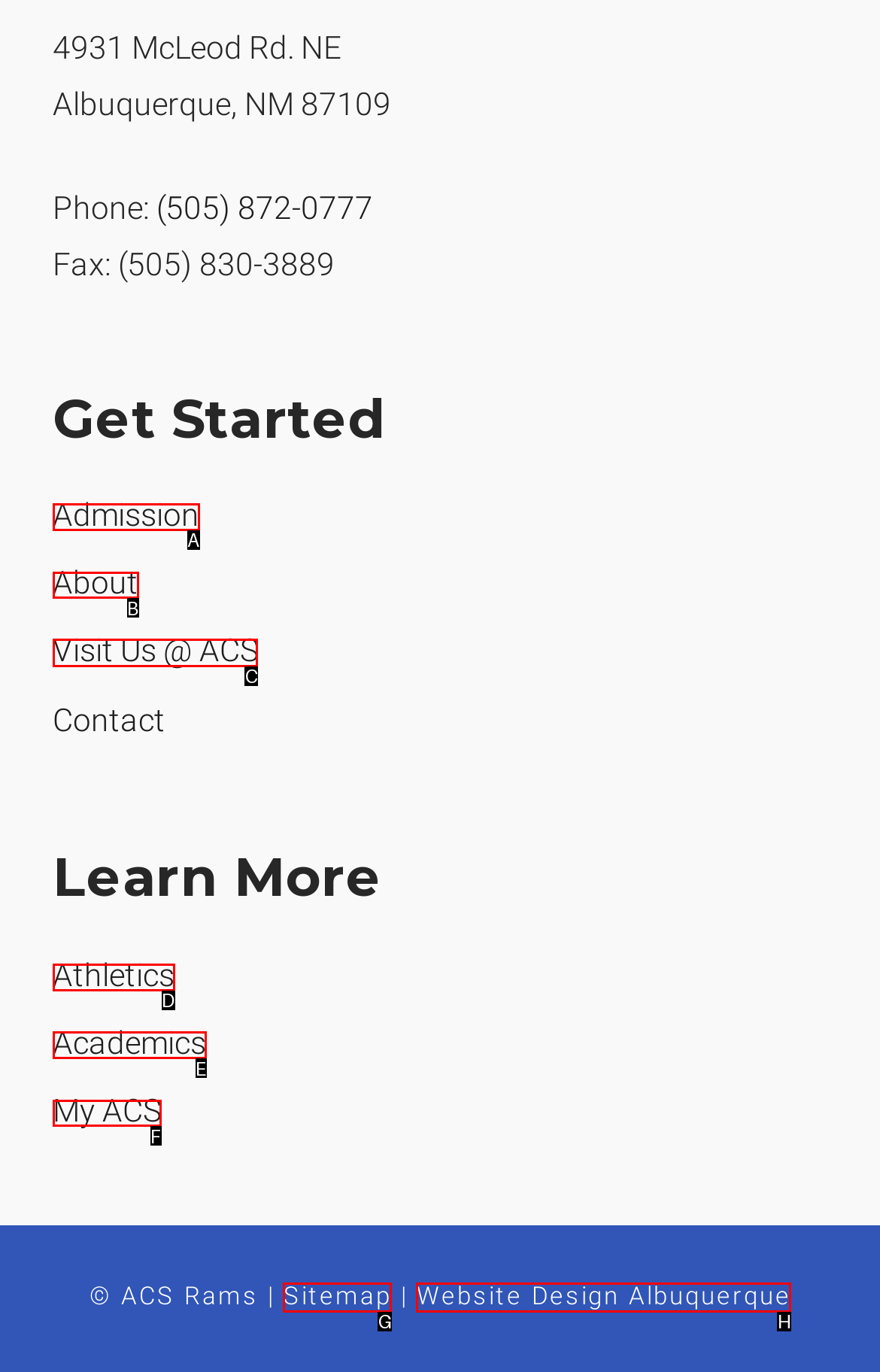Choose the correct UI element to click for this task: Visit the school Answer using the letter from the given choices.

C